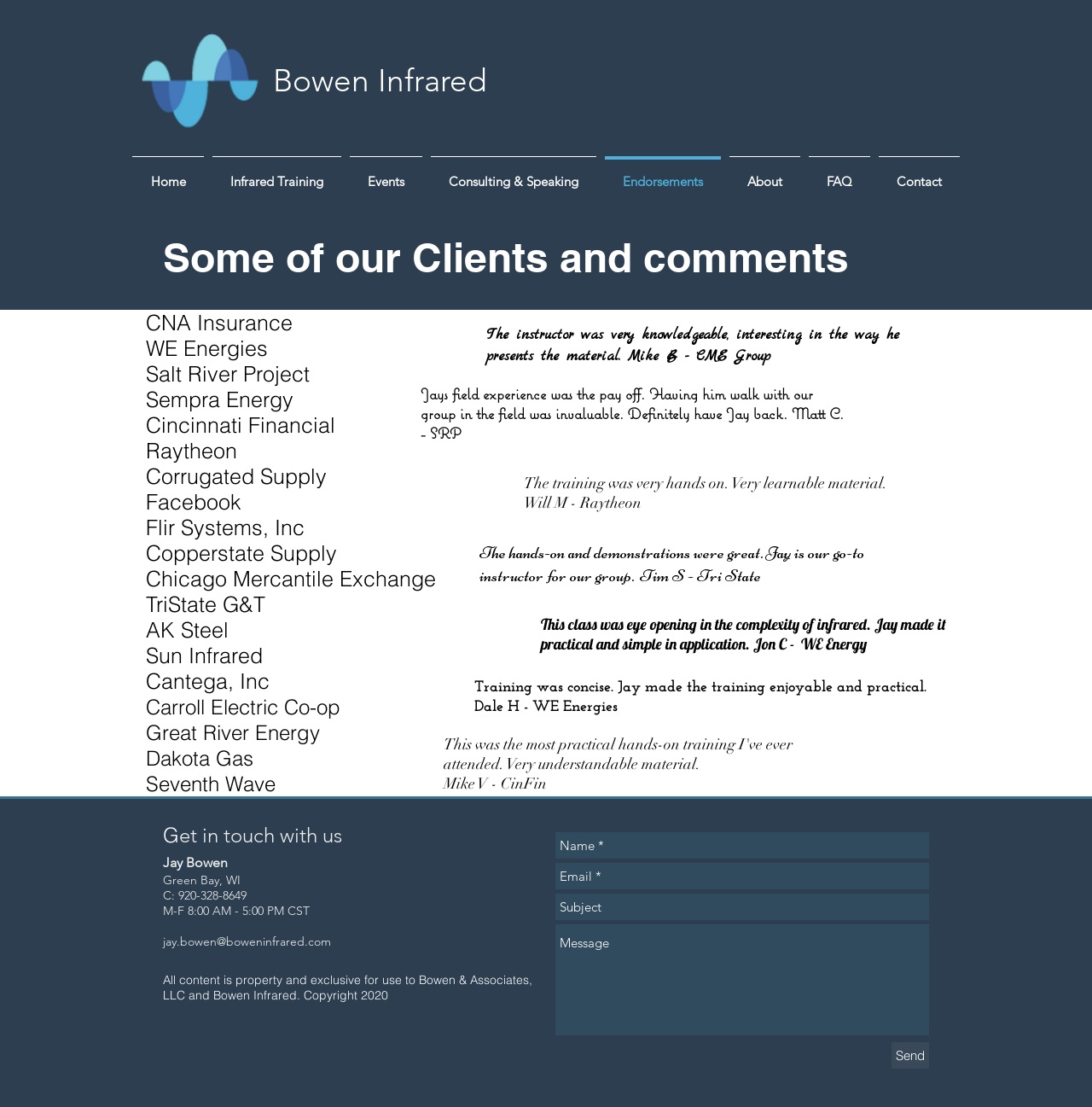What is the copyright year of the webpage content?
Could you please answer the question thoroughly and with as much detail as possible?

The copyright year is obtained from the StaticText element 'All content is property and exclusive for use to Bowen & Associates, LLC and Bowen Infrared. Copyright 2020' with bounding box coordinates [0.149, 0.878, 0.487, 0.906]. It is located at the bottom of the webpage.